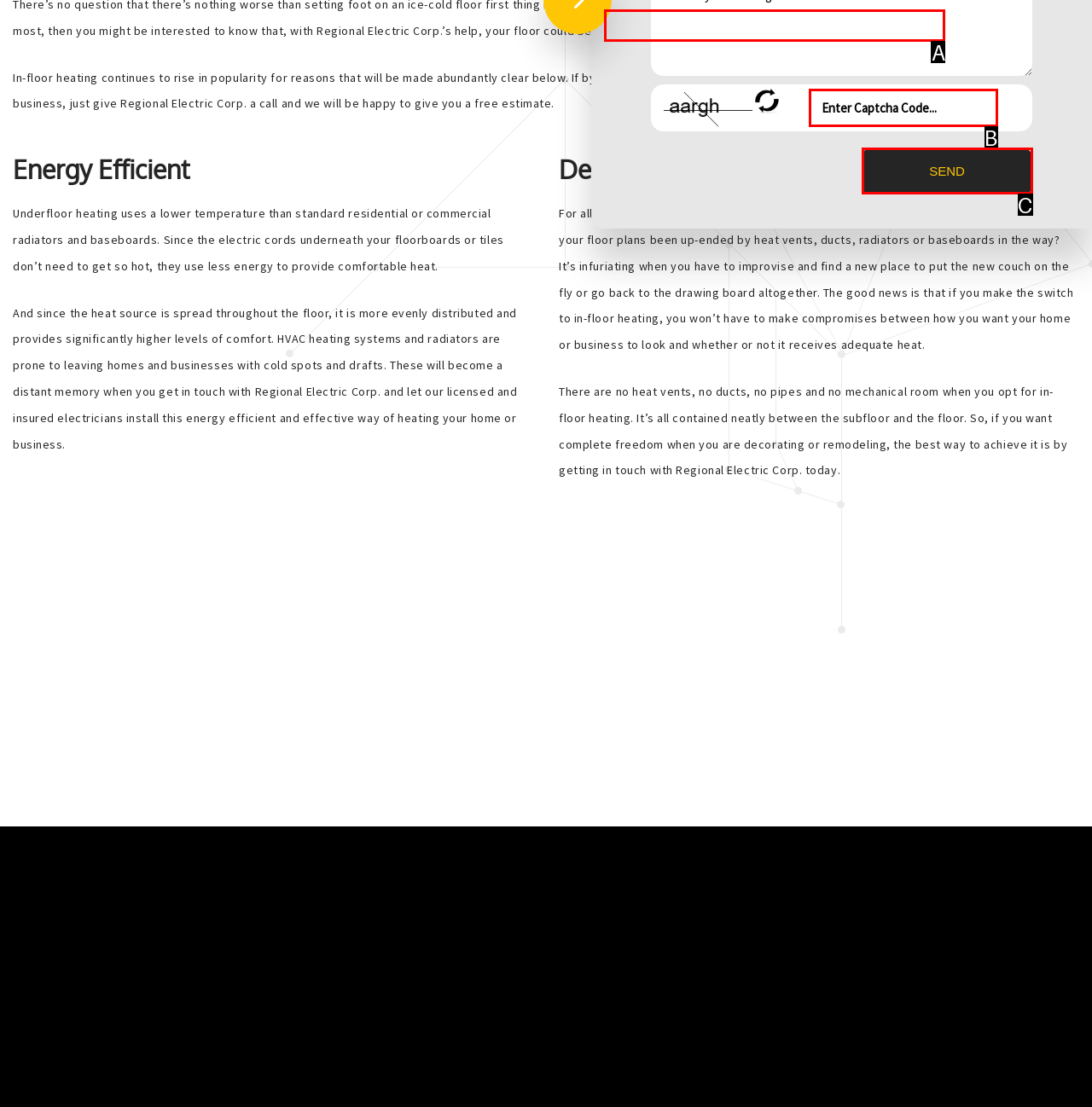From the given choices, determine which HTML element aligns with the description: SEND Respond with the letter of the appropriate option.

C